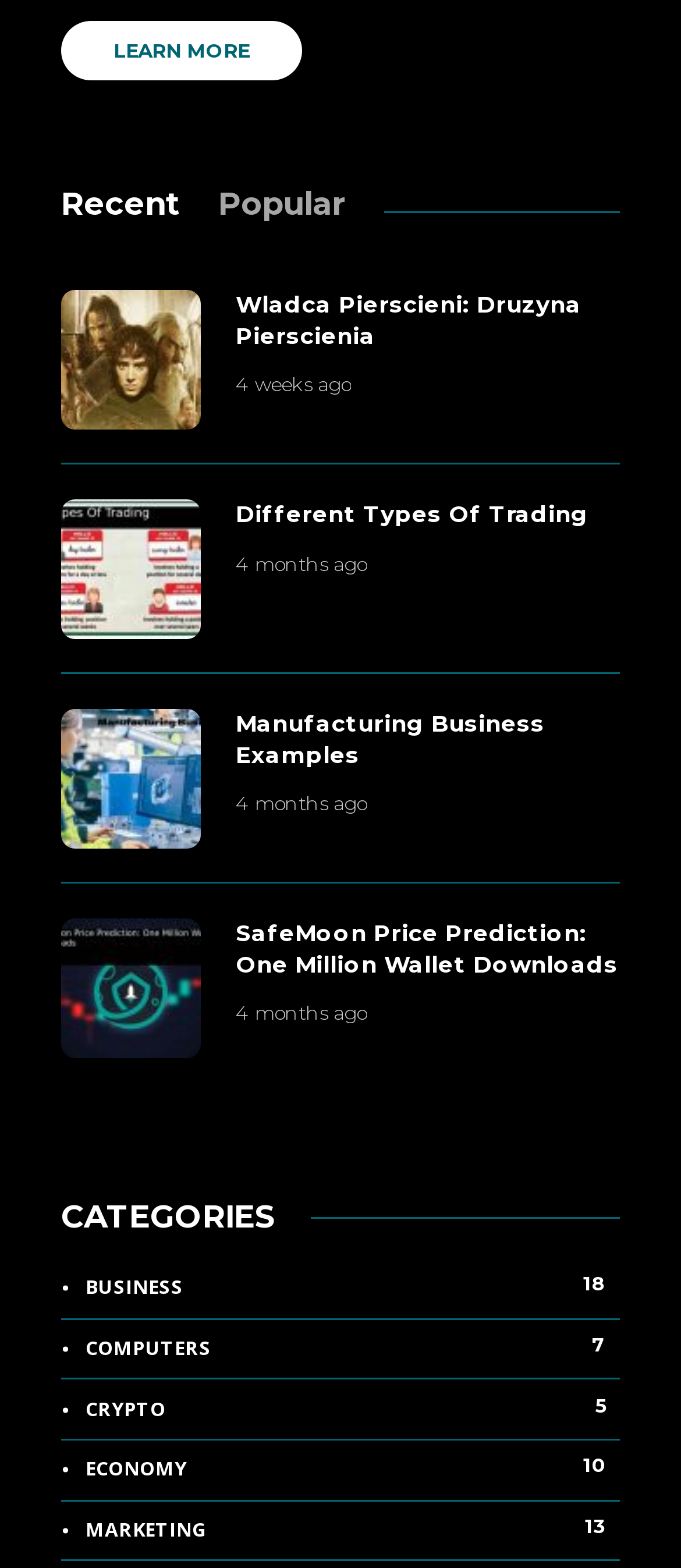What is the title of the first link in the tabpanel?
Answer the question with a single word or phrase by looking at the picture.

Wladca Pierscieni: Druzyna Pierscienia